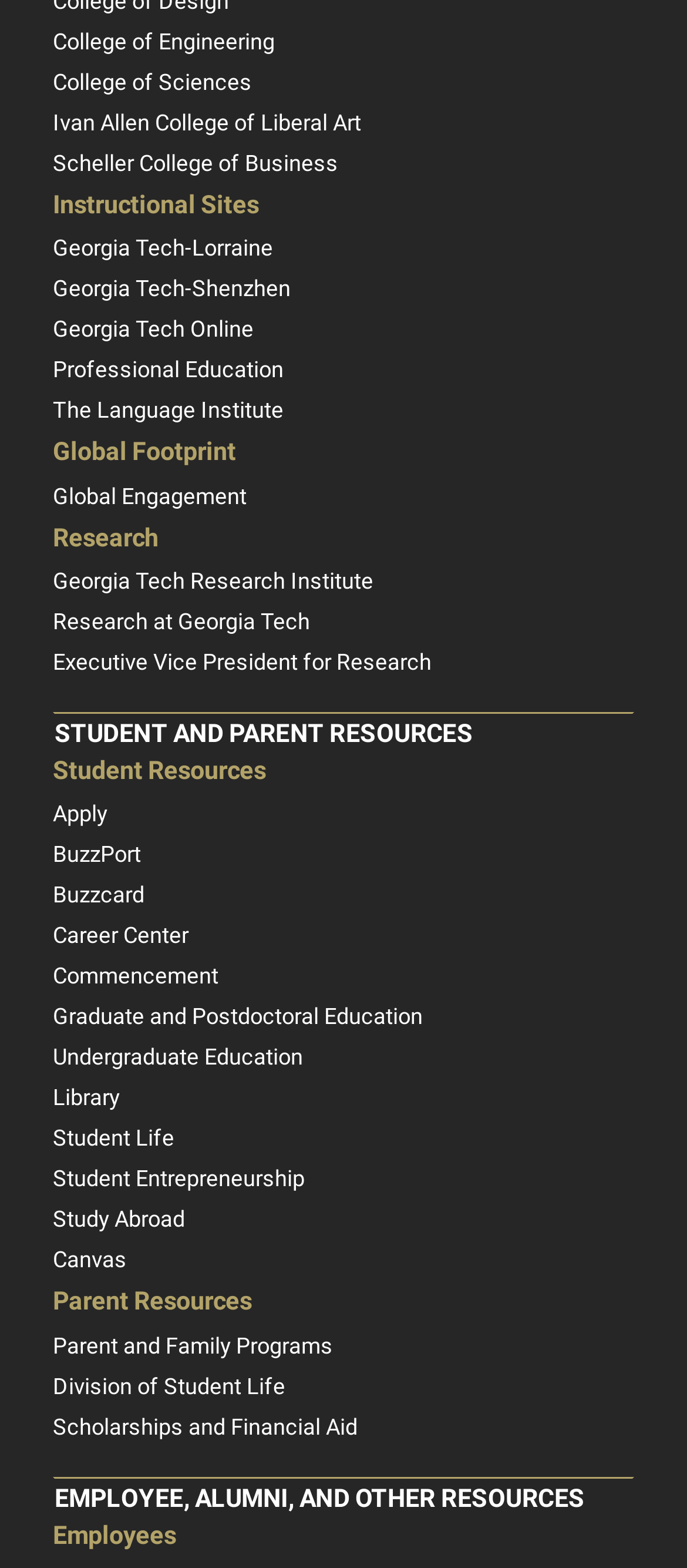Please find the bounding box coordinates in the format (top-left x, top-left y, bottom-right x, bottom-right y) for the given element description. Ensure the coordinates are floating point numbers between 0 and 1. Description: Employees

[0.077, 0.97, 0.923, 0.991]